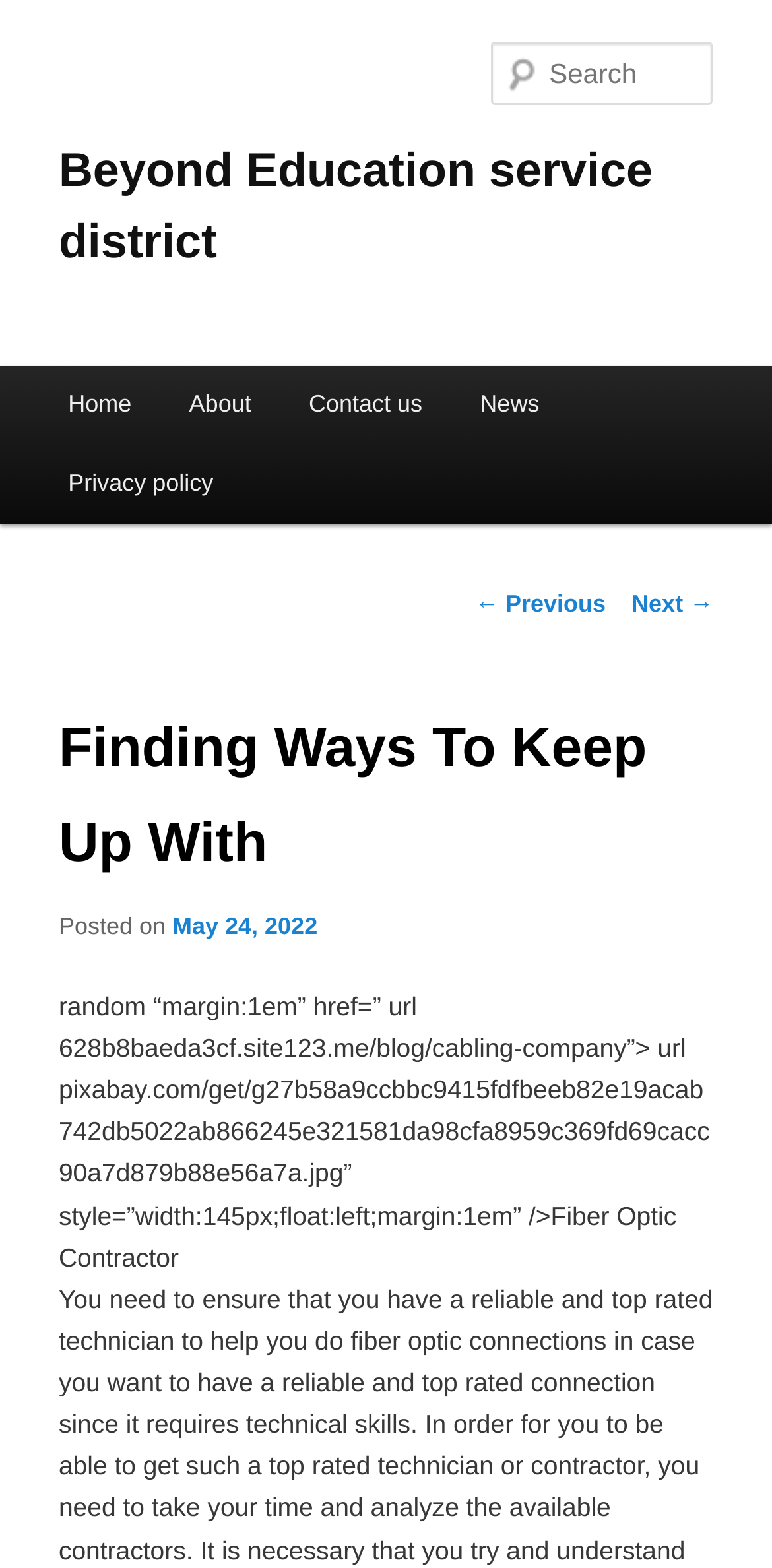Specify the bounding box coordinates of the area to click in order to execute this command: 'visit the cabling company blog'. The coordinates should consist of four float numbers ranging from 0 to 1, and should be formatted as [left, top, right, bottom].

[0.223, 0.582, 0.411, 0.599]